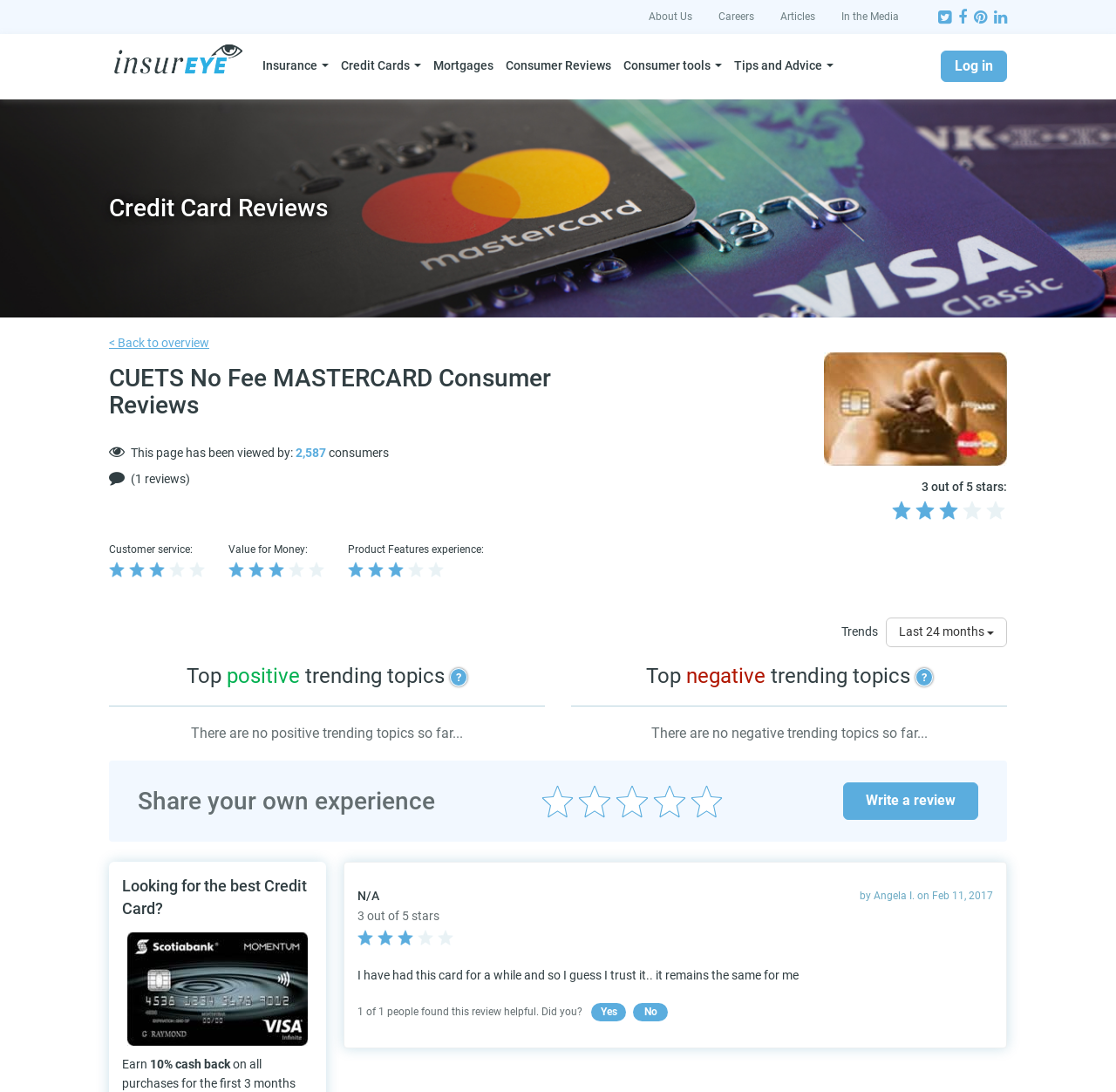What is the topic of the review on the webpage?
Use the information from the image to give a detailed answer to the question.

I found the topic of the review by looking at the navigation element 'Main navigation' and the corresponding link element 'Credit Cards' on the webpage.